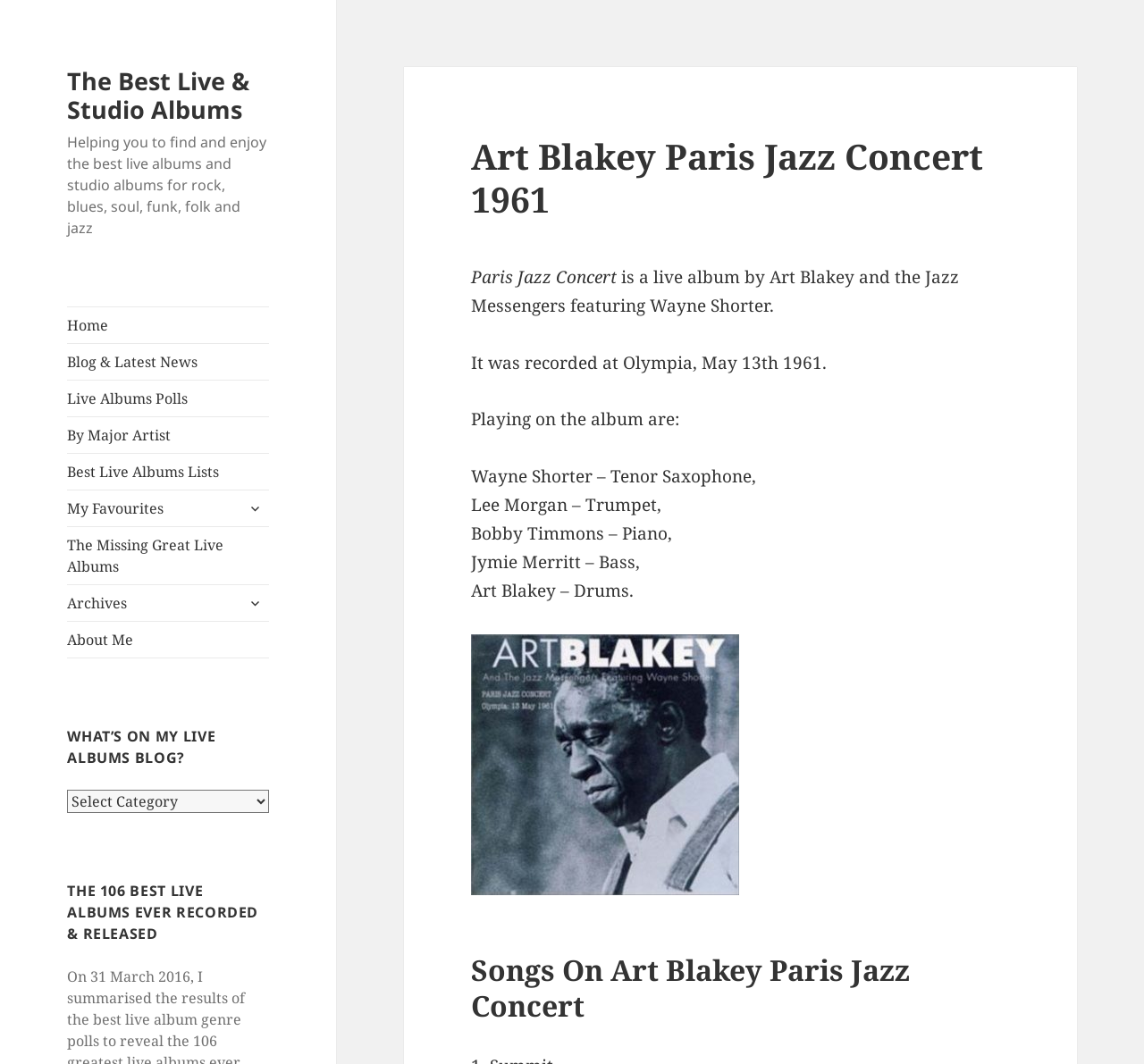Find the bounding box of the UI element described as follows: "Best Live Albums Lists".

[0.059, 0.426, 0.235, 0.46]